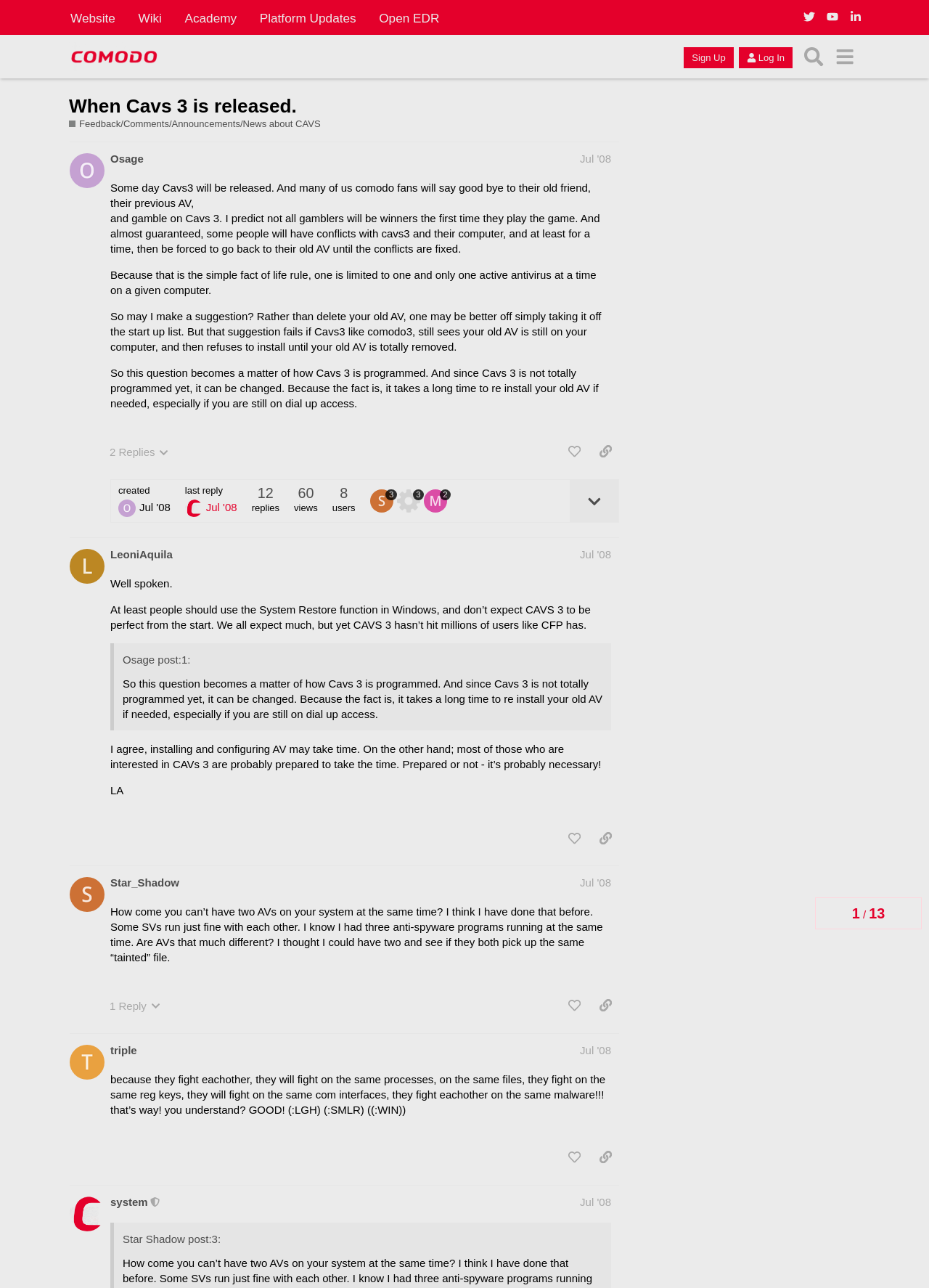How many users are viewing the topic?
Please provide a full and detailed response to the question.

I can see that the webpage displays '8 users' which indicates that 8 users are currently viewing the topic.